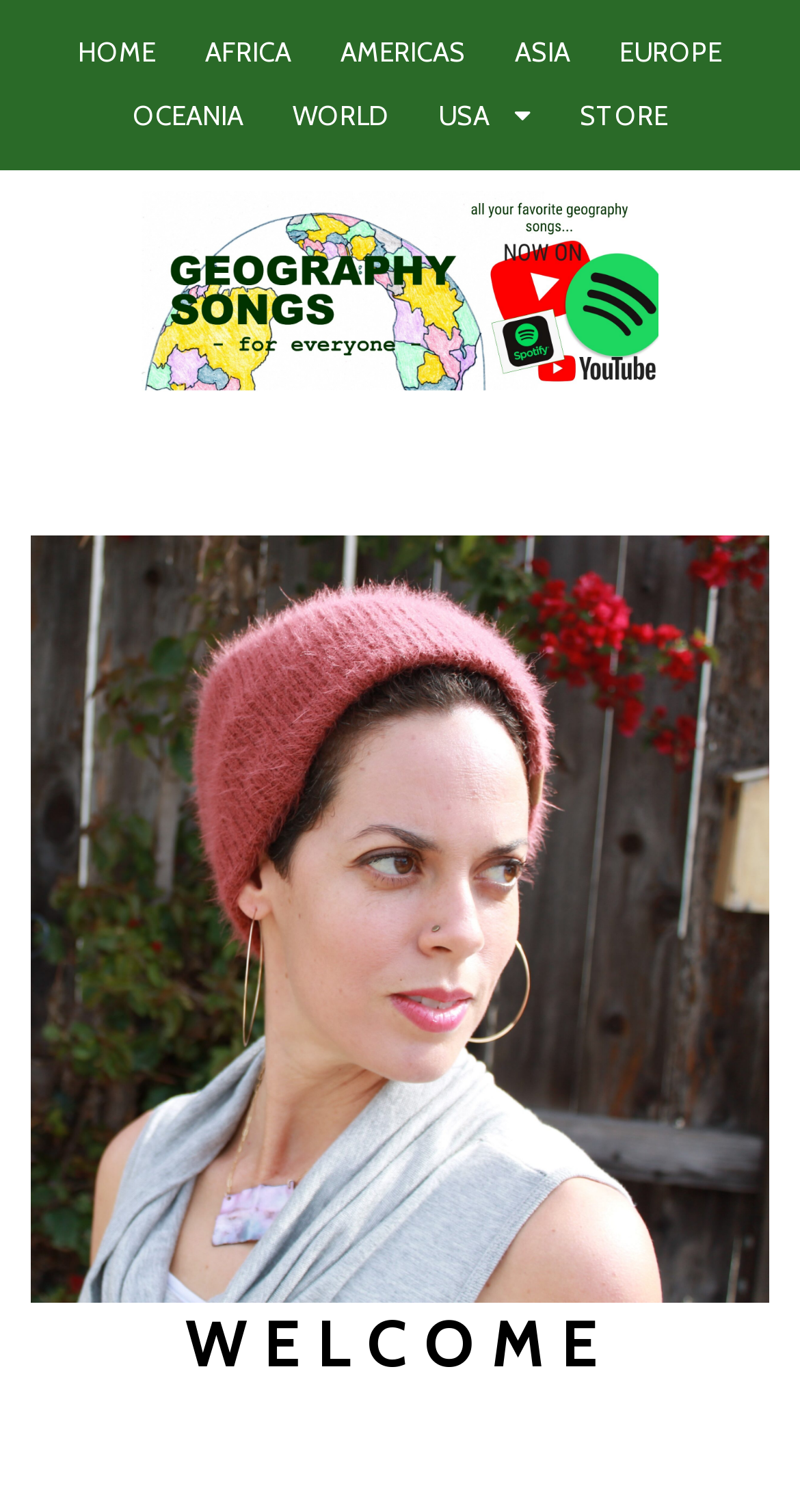Provide a brief response to the question below using a single word or phrase: 
What is the tone of the greeting on the webpage?

Happy